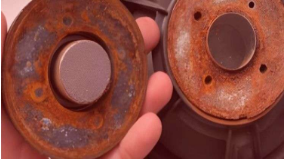Why is regular inspection important for magnets?
Please respond to the question with a detailed and thorough explanation.

Regular inspection is important for magnets because it helps to prevent rust, which can affect their performance and lifespan, as emphasized in the caption.